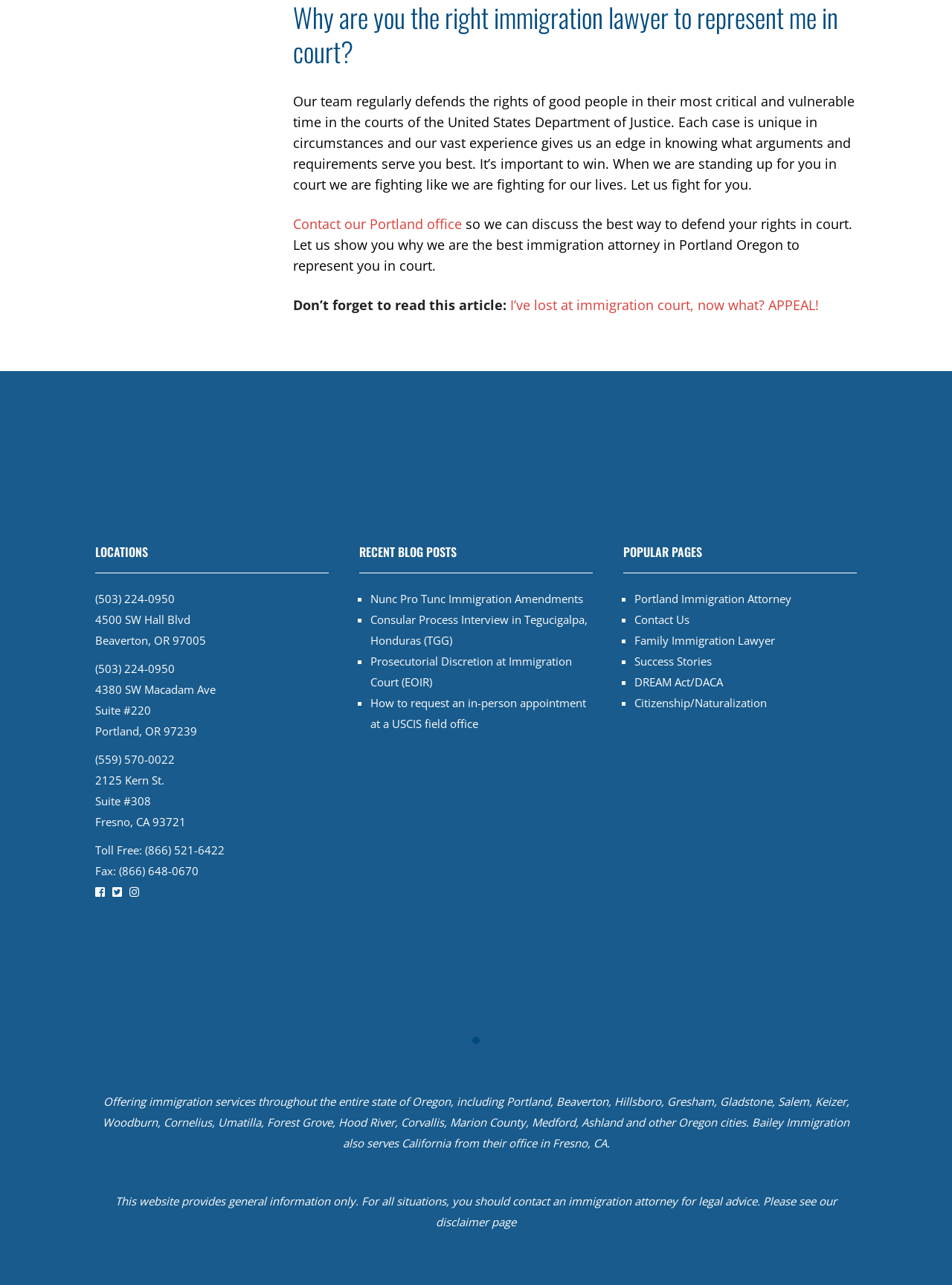What is the phone number of the Portland office?
Use the image to give a comprehensive and detailed response to the question.

The phone number of the Portland office is listed on the webpage as (503) 224-0950, which can be found under the LOCATIONS section.